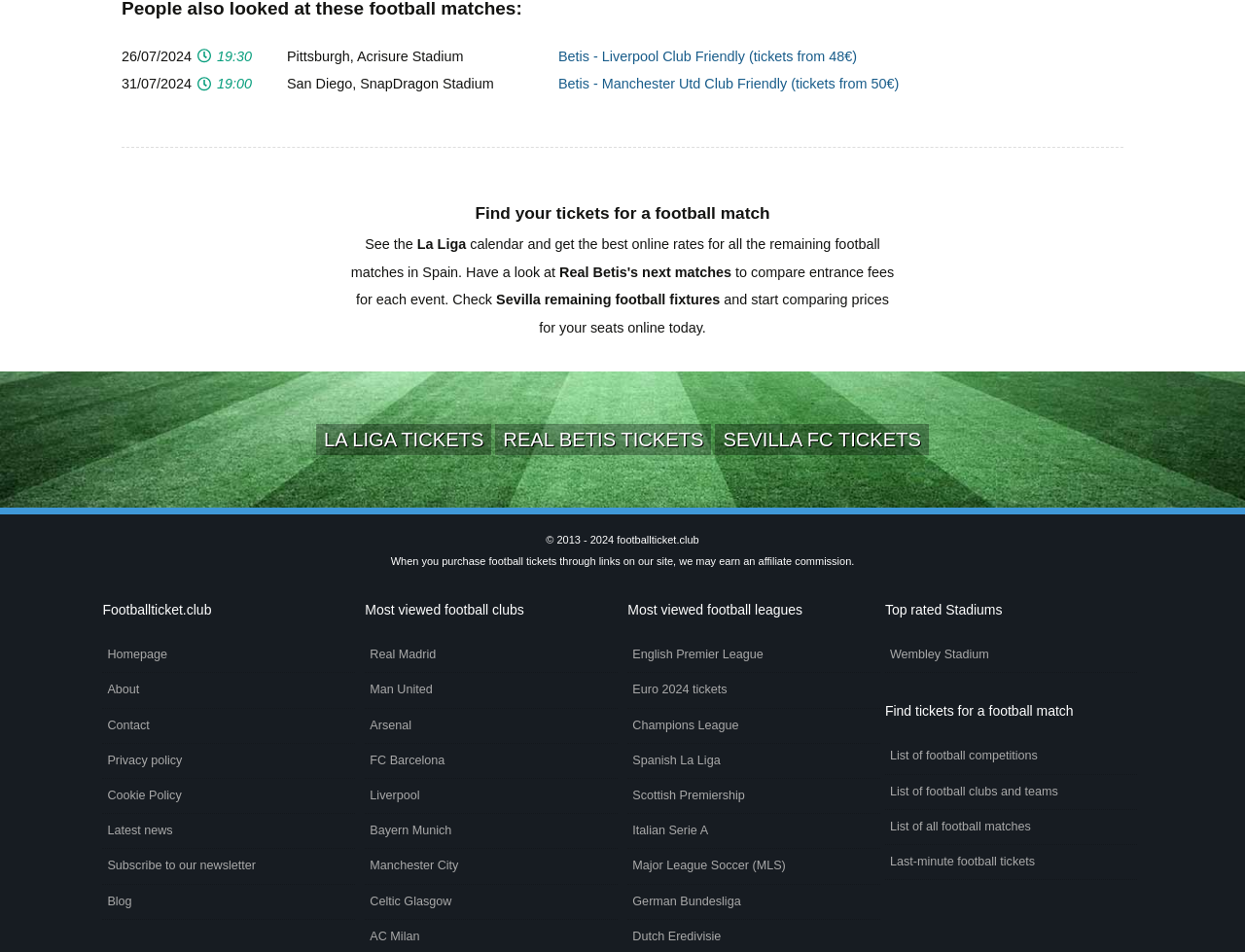What is the purpose of the webpage?
From the image, respond using a single word or phrase.

To find football tickets